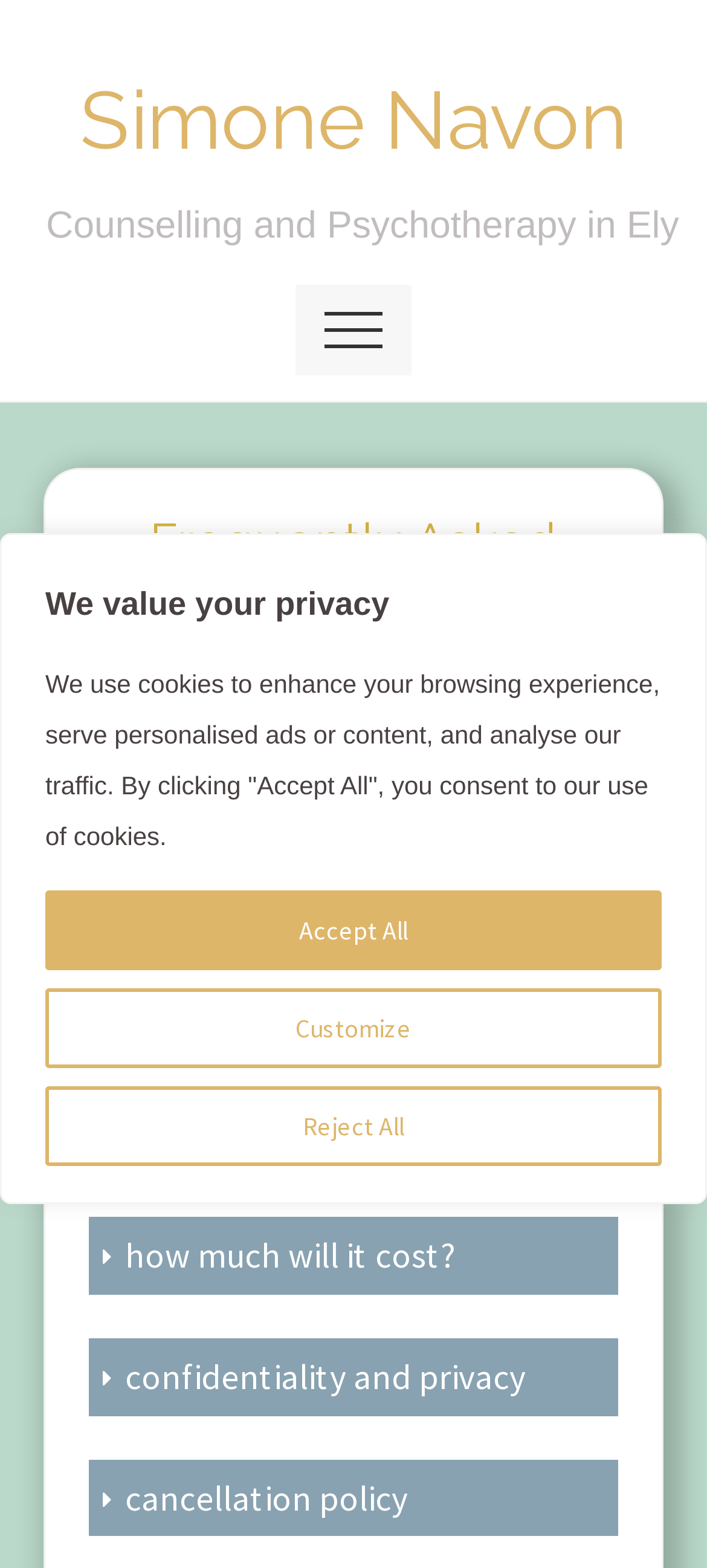Determine the bounding box coordinates in the format (top-left x, top-left y, bottom-right x, bottom-right y). Ensure all values are floating point numbers between 0 and 1. Identify the bounding box of the UI element described by: is it right for me?

[0.126, 0.467, 0.874, 0.516]